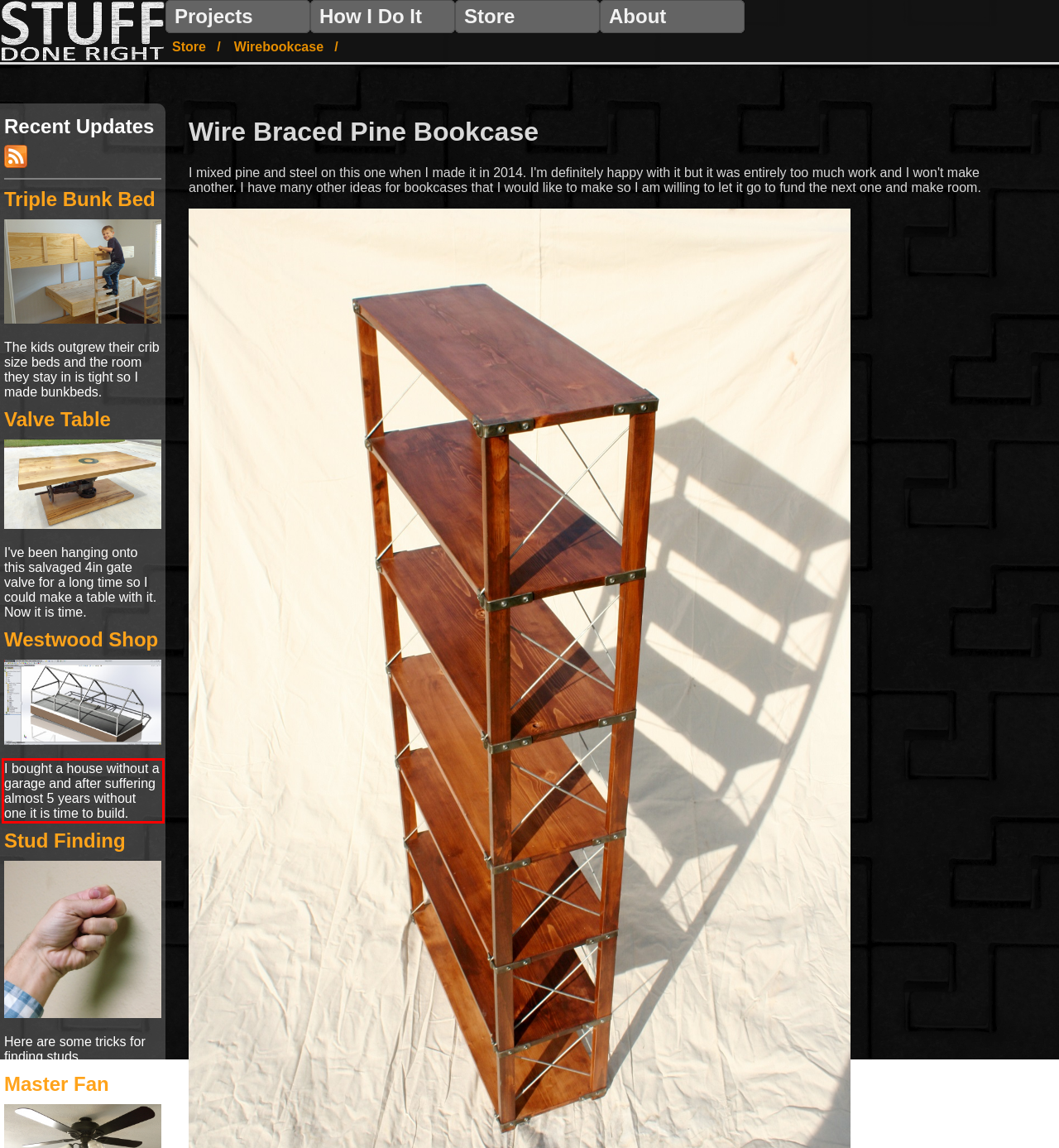You are looking at a screenshot of a webpage with a red rectangle bounding box. Use OCR to identify and extract the text content found inside this red bounding box.

I bought a house without a garage and after suffering almost 5 years without one it is time to build.